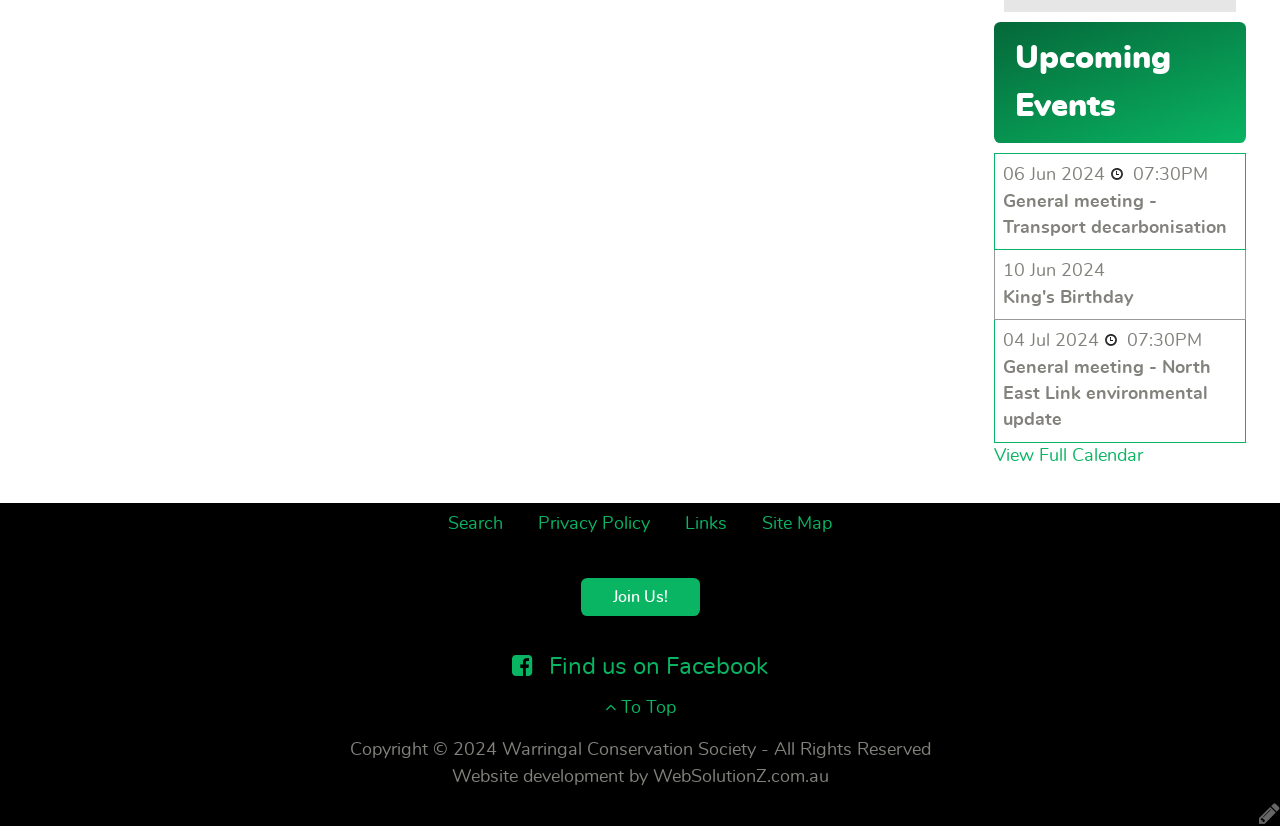Provide the bounding box coordinates of the HTML element described by the text: "Join Us!".

[0.454, 0.699, 0.546, 0.746]